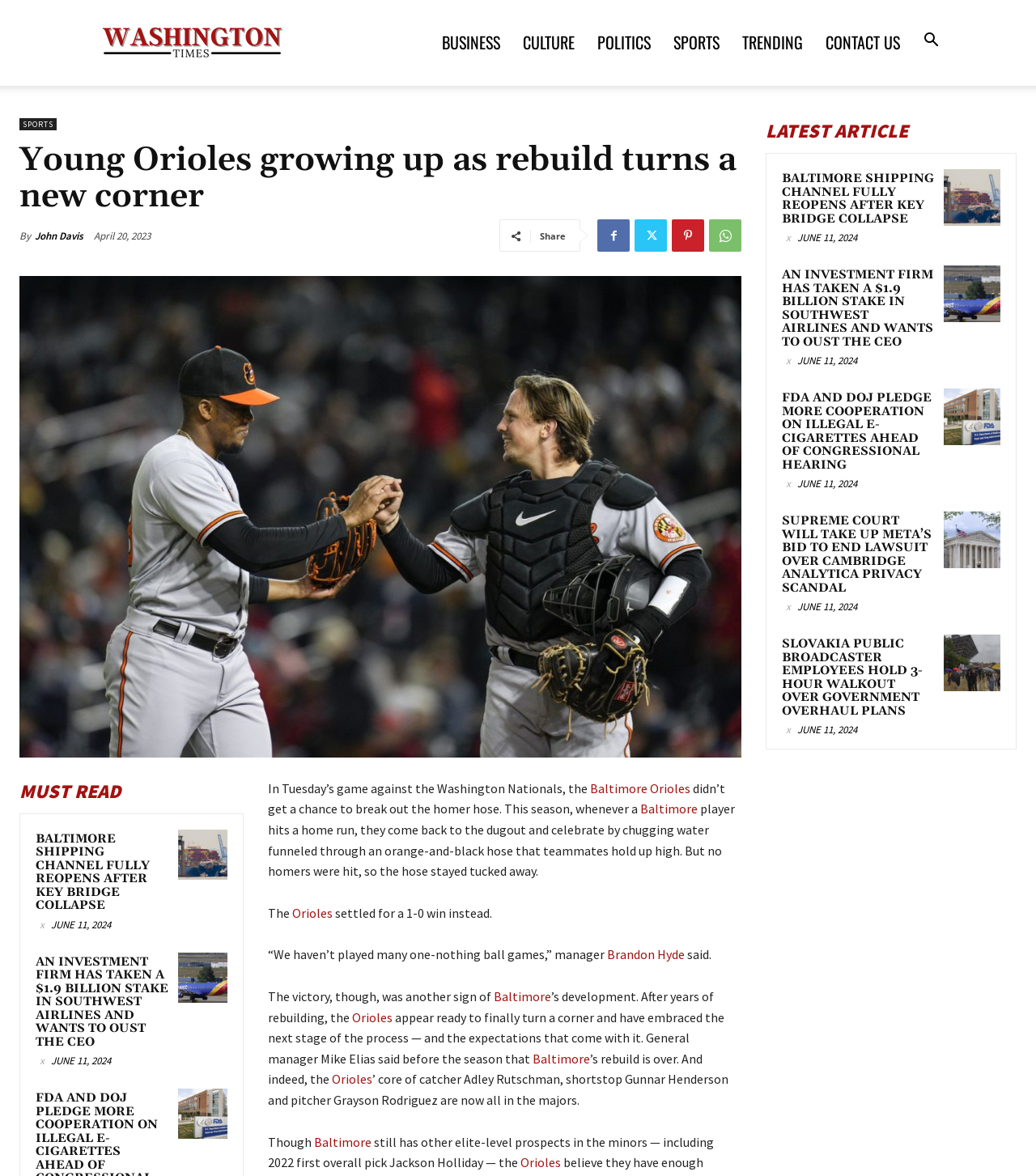Determine the bounding box coordinates for the area that needs to be clicked to fulfill this task: "Read the article about Young Orioles growing up as rebuild turns a new corner". The coordinates must be given as four float numbers between 0 and 1, i.e., [left, top, right, bottom].

[0.019, 0.121, 0.716, 0.183]